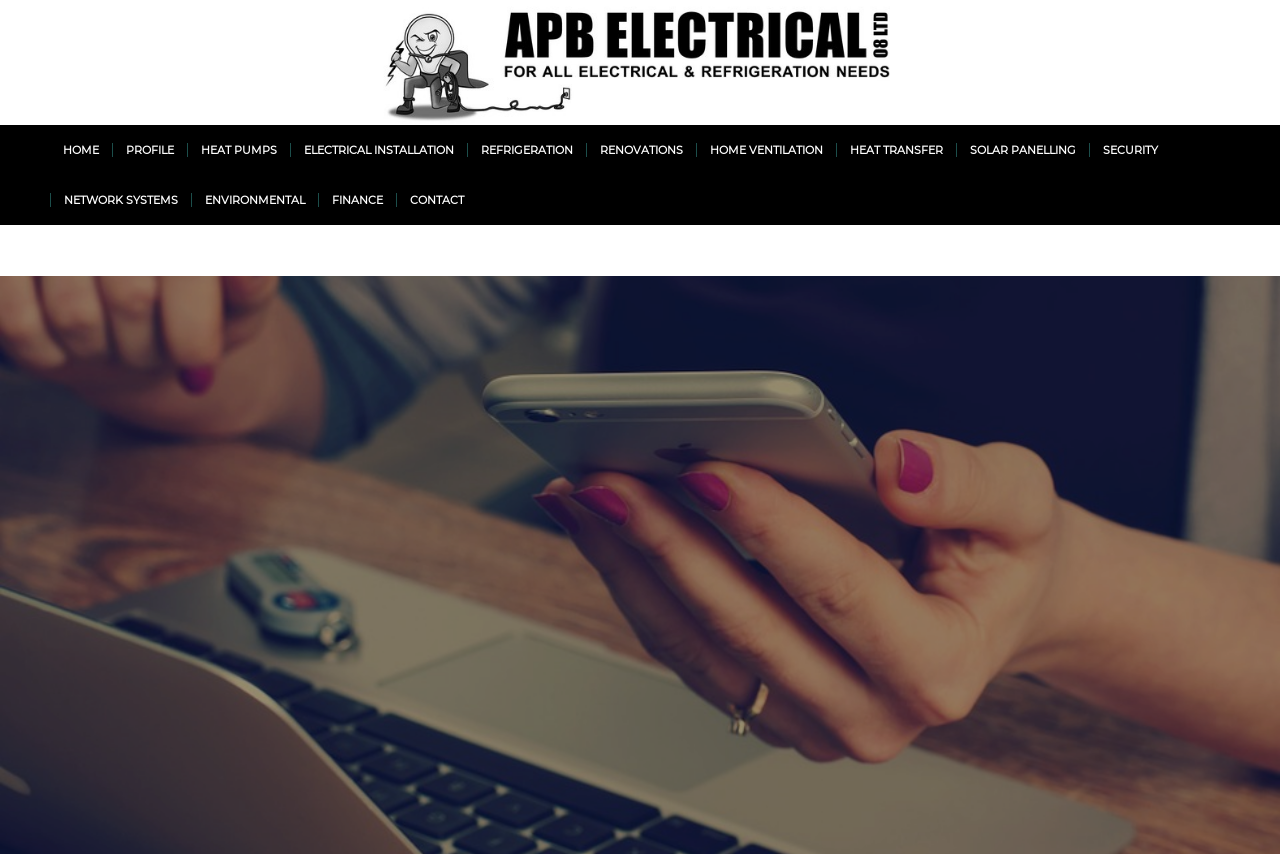What is the name of the electrician company?
Refer to the screenshot and respond with a concise word or phrase.

APB Electrical